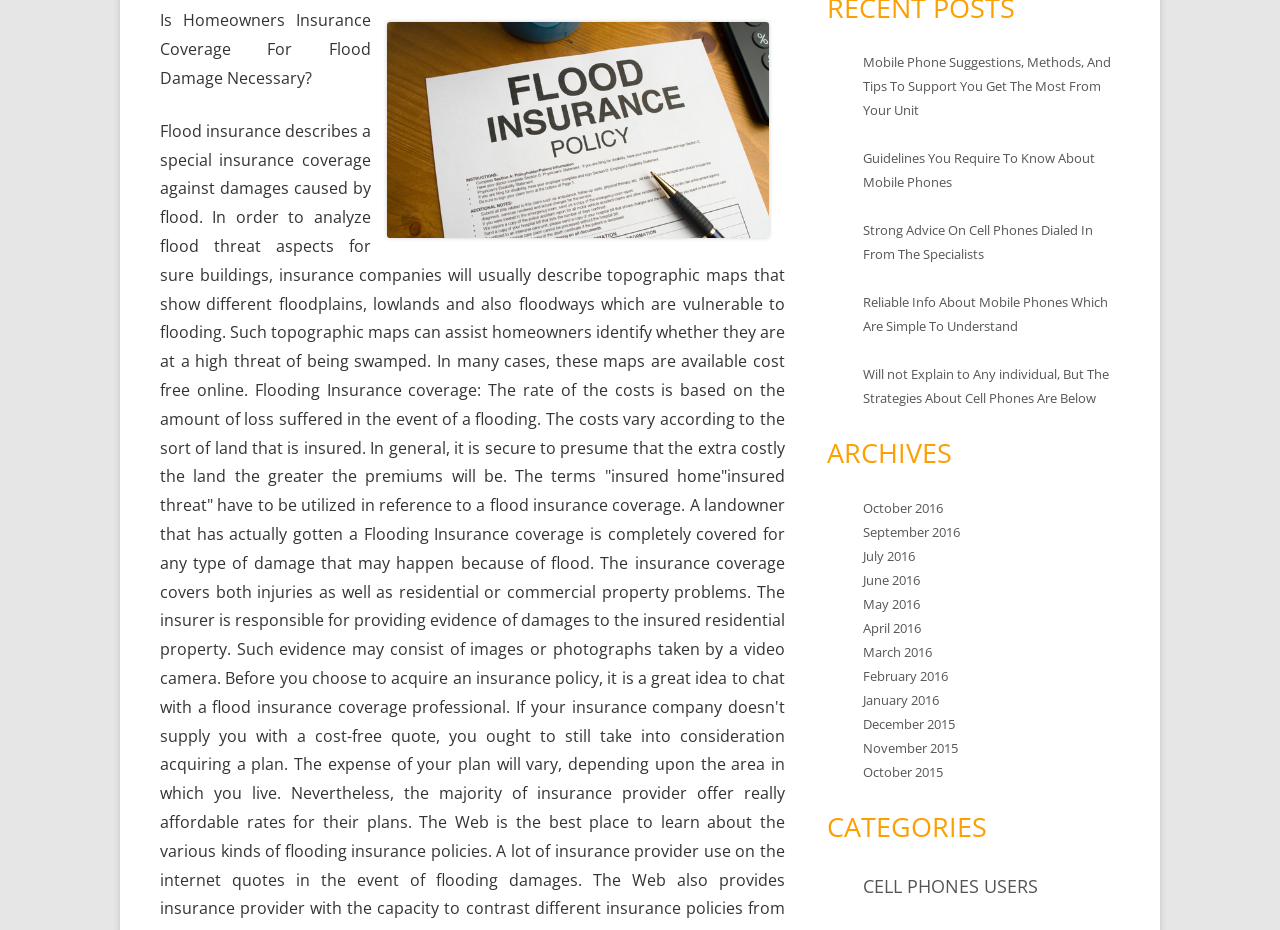Provide the bounding box coordinates of the UI element that matches the description: "November 2015".

[0.674, 0.795, 0.749, 0.814]